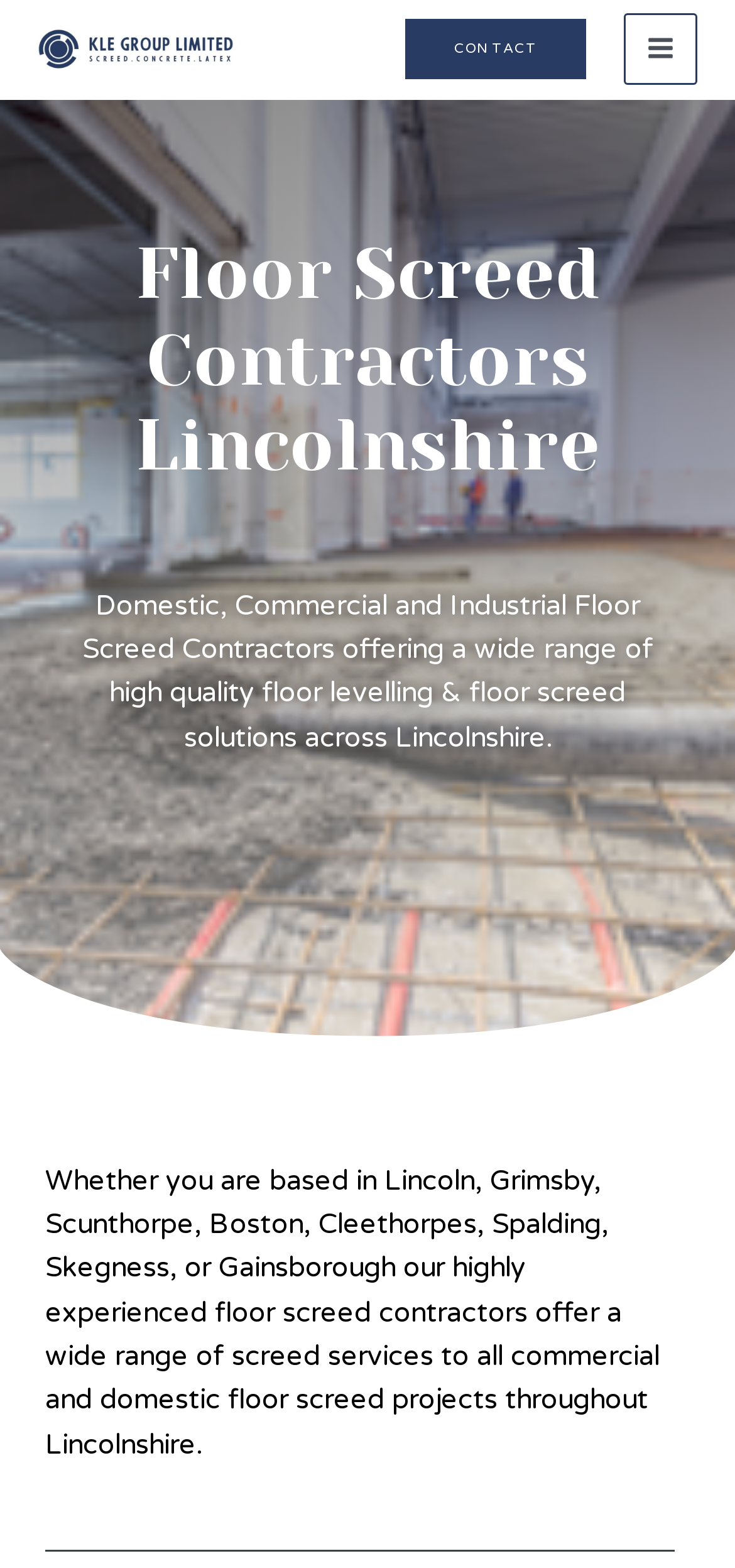Reply to the question with a single word or phrase:
What type of services do they offer?

Floor screed services